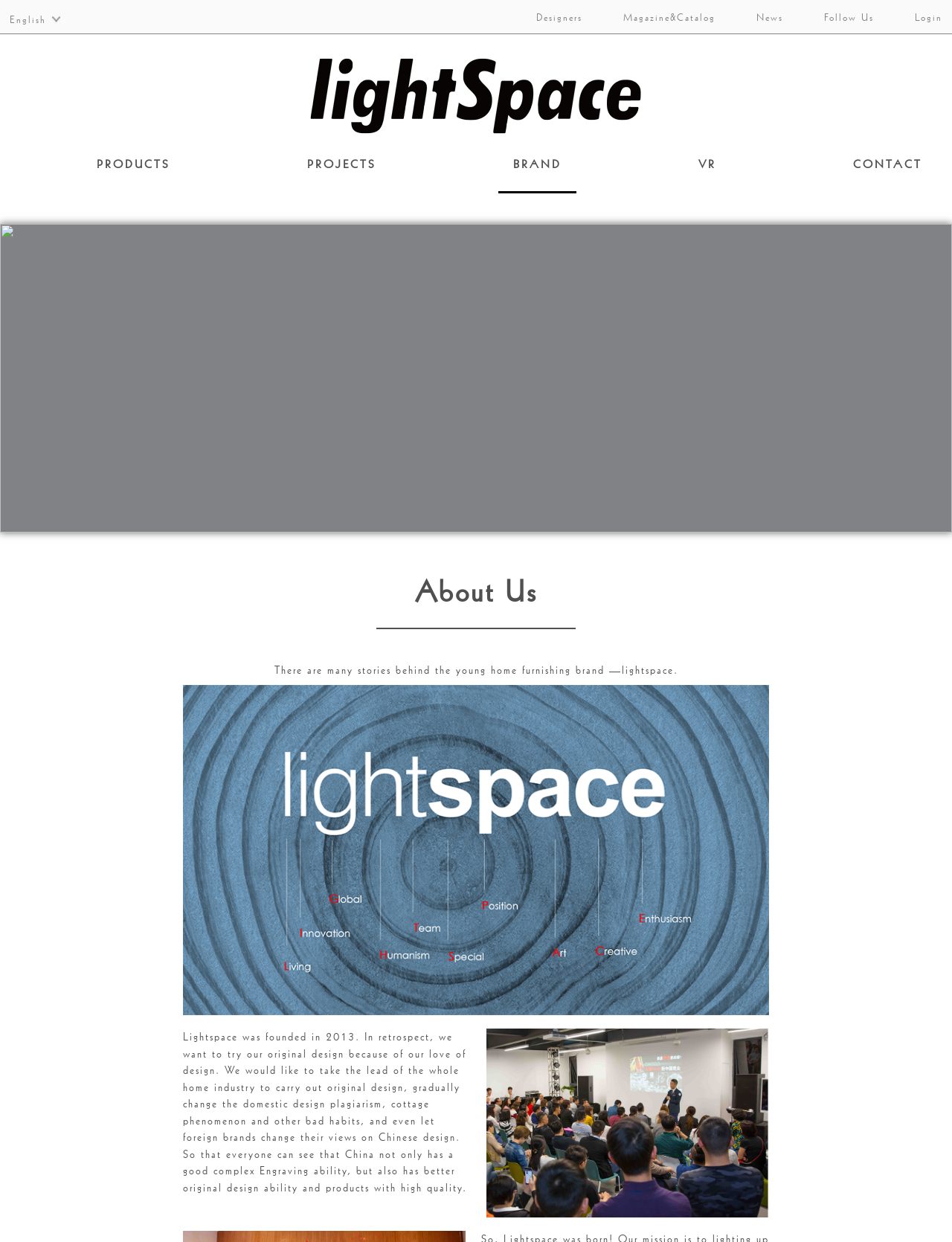Identify the bounding box of the UI component described as: "Follow Us".

[0.846, 0.0, 0.918, 0.027]